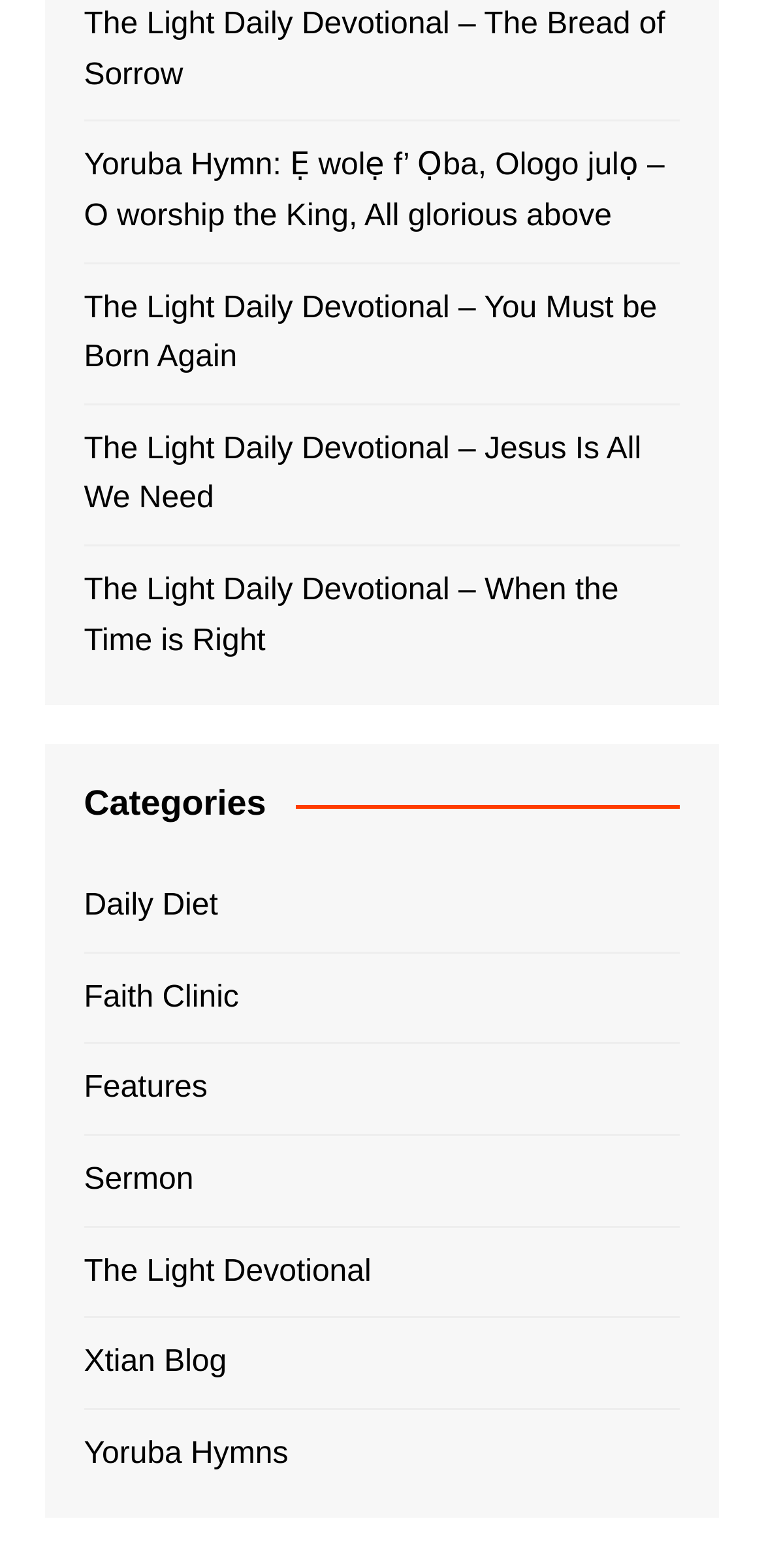Find the bounding box coordinates of the element to click in order to complete the given instruction: "view The Light Devotional."

[0.11, 0.795, 0.486, 0.827]